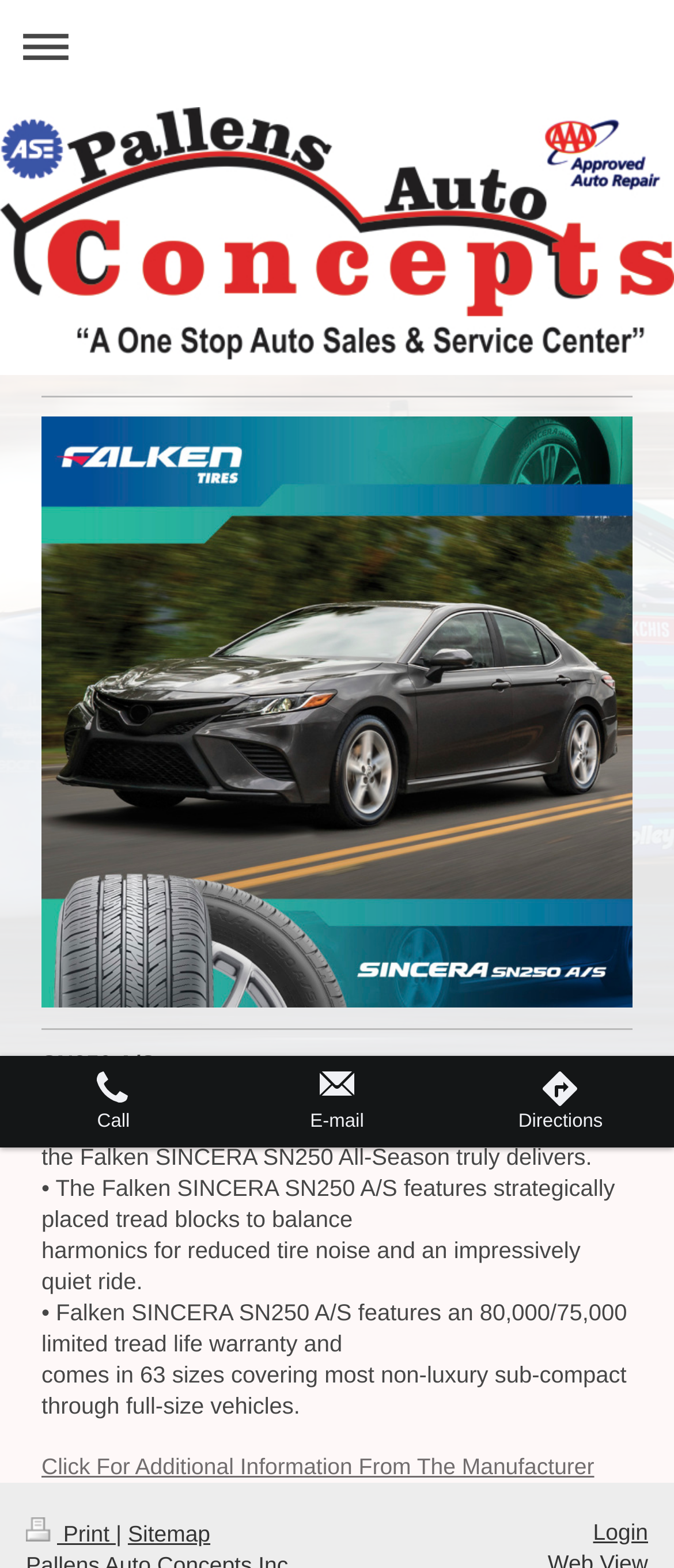Please look at the image and answer the question with a detailed explanation: What is the main feature of Falken SINCERA SN250 A/S?

The main feature of Falken SINCERA SN250 A/S can be found in the description, which states 'Designed to provide class-leading durability, all-season performance, and ride comfort'.